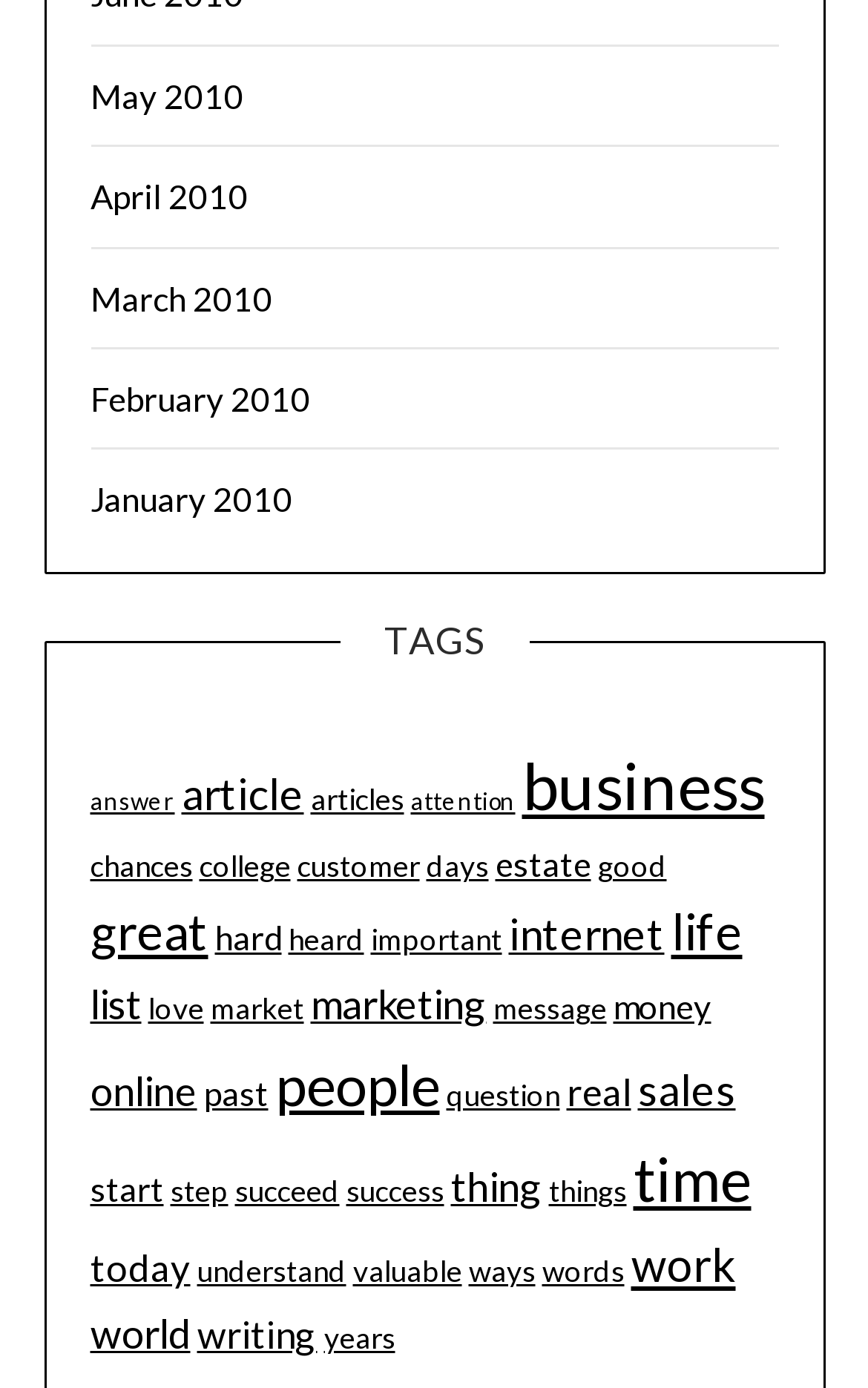What is the category of links on the webpage?
Kindly offer a detailed explanation using the data available in the image.

The webpage has a heading 'TAGS' which categorizes the links below it, indicating that the links are grouped by tags or keywords.